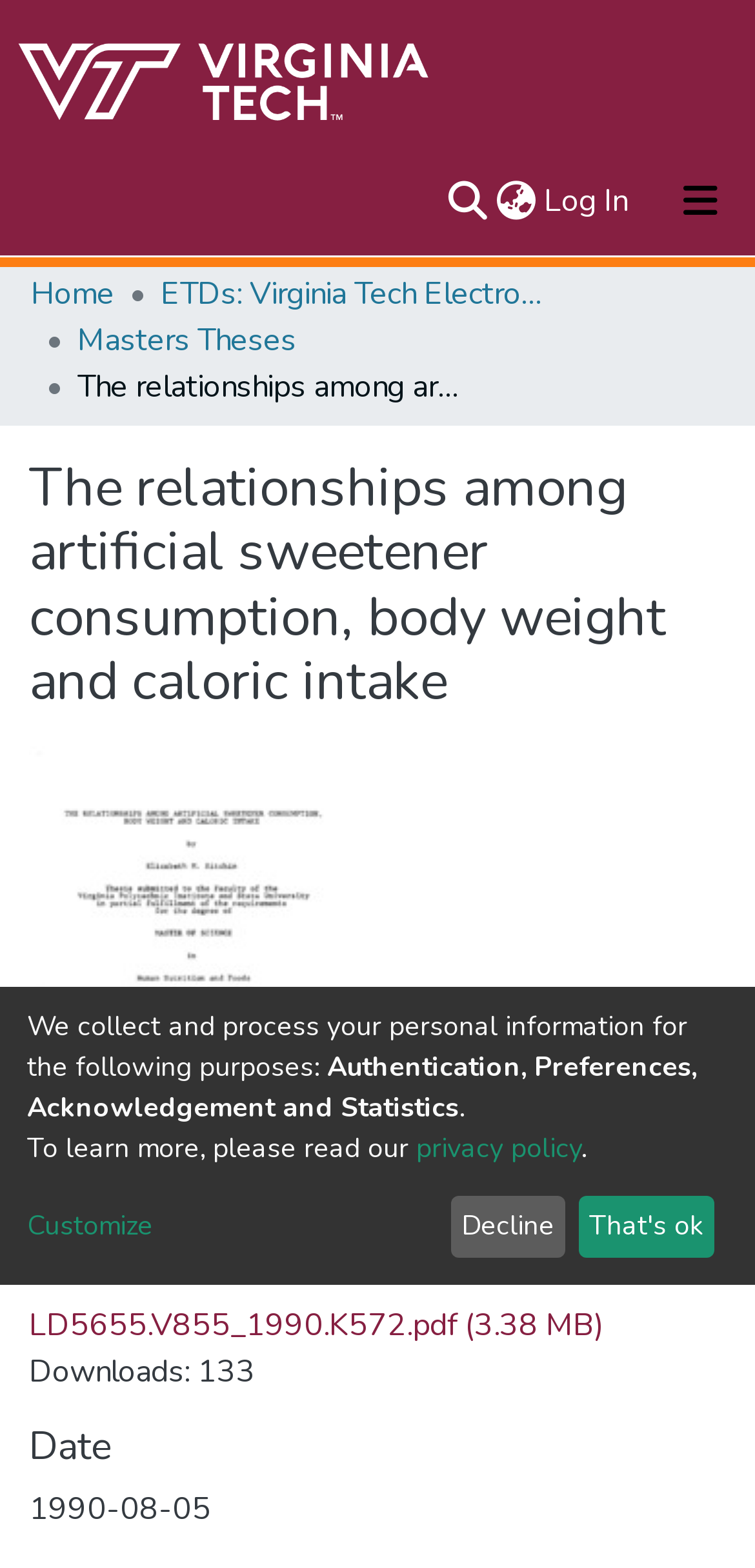Find the bounding box coordinates for the area you need to click to carry out the instruction: "View About page". The coordinates should be four float numbers between 0 and 1, indicated as [left, top, right, bottom].

[0.041, 0.164, 0.959, 0.213]